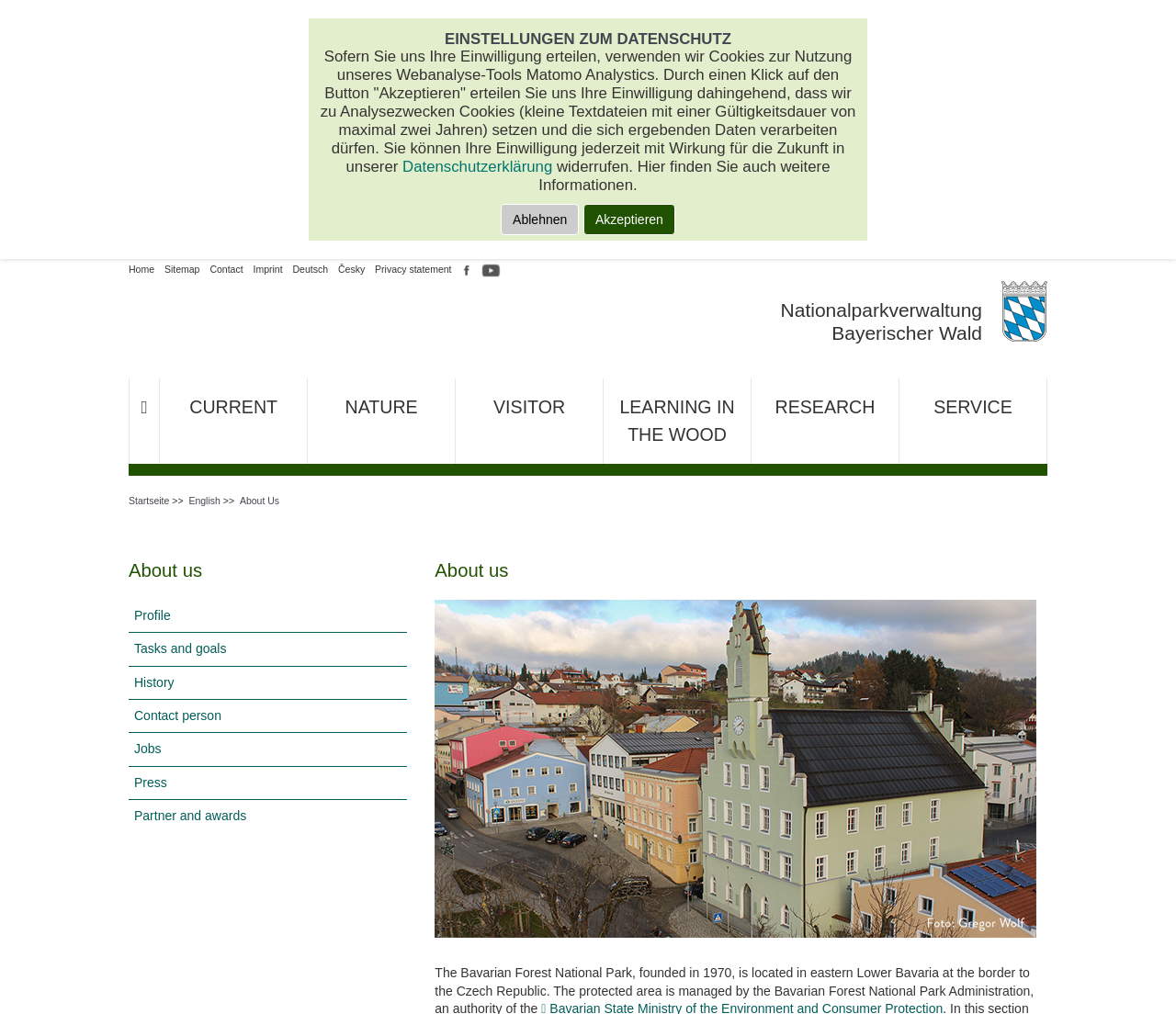Answer the question briefly using a single word or phrase: 
What is the name of the national park?

Bavarian Forest National Park